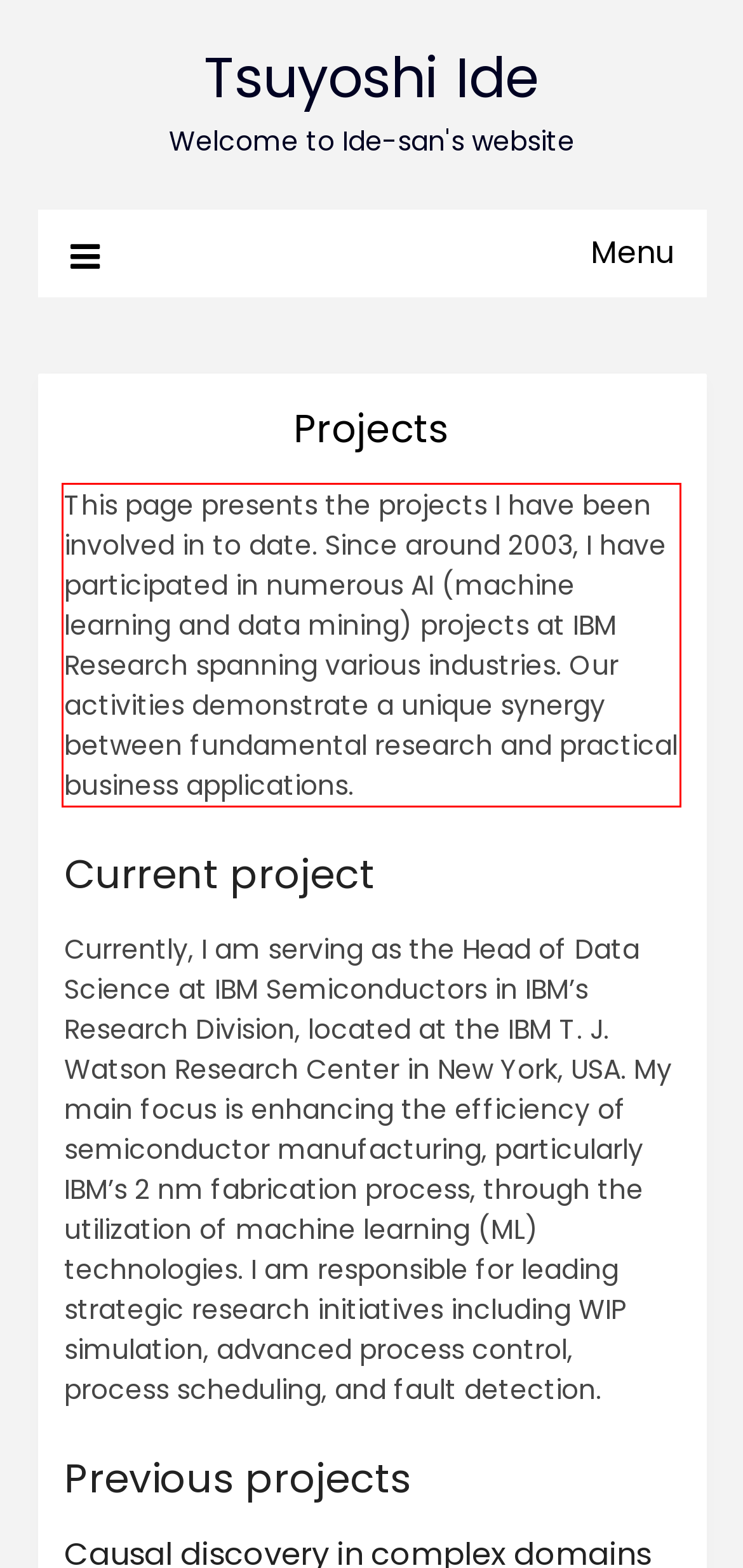Identify the text within the red bounding box on the webpage screenshot and generate the extracted text content.

This page presents the projects I have been involved in to date. Since around 2003, I have participated in numerous AI (machine learning and data mining) projects at IBM Research spanning various industries. Our activities demonstrate a unique synergy between fundamental research and practical business applications.